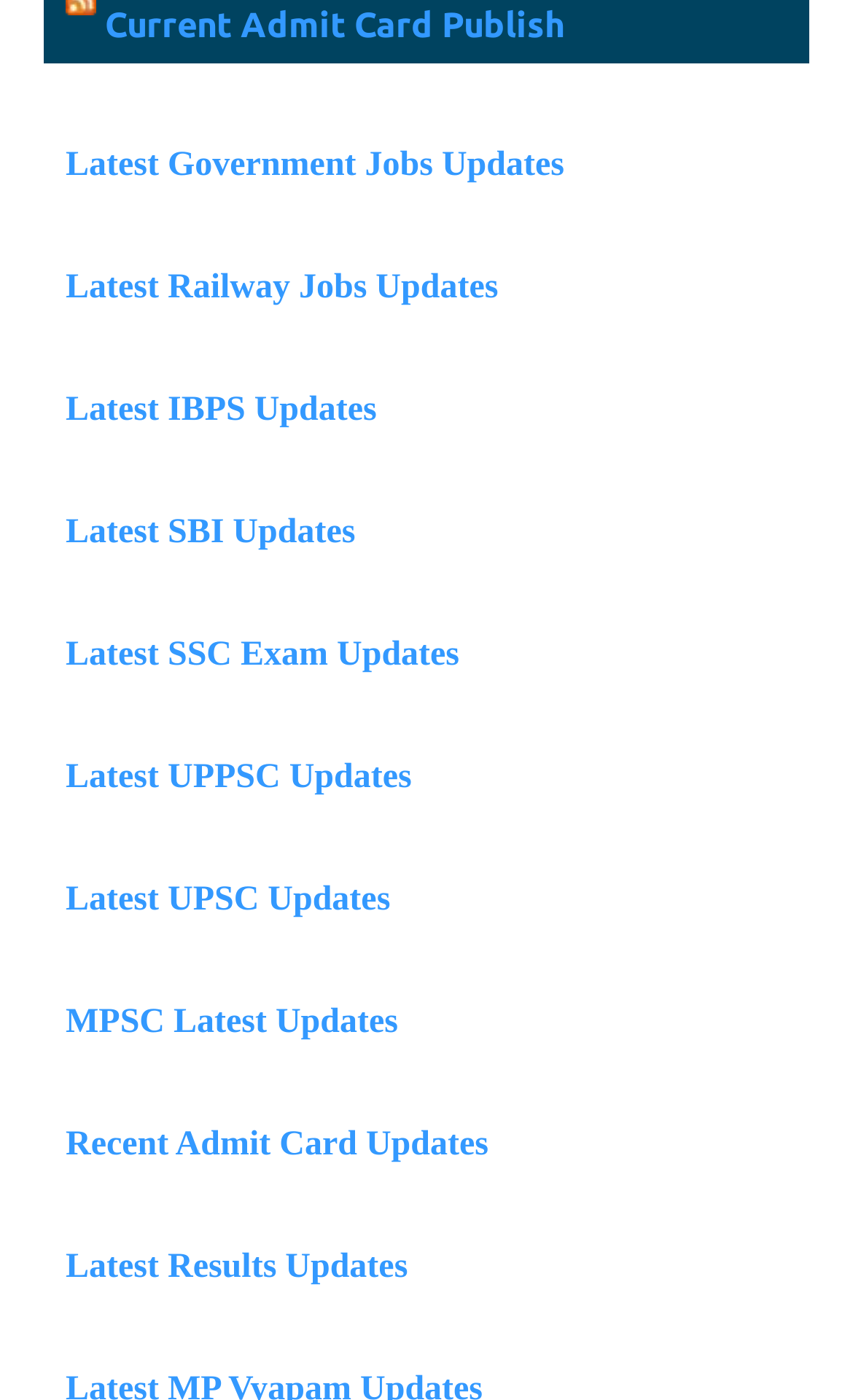Please determine the bounding box coordinates of the section I need to click to accomplish this instruction: "View current admit card publish".

[0.123, 0.003, 0.662, 0.032]